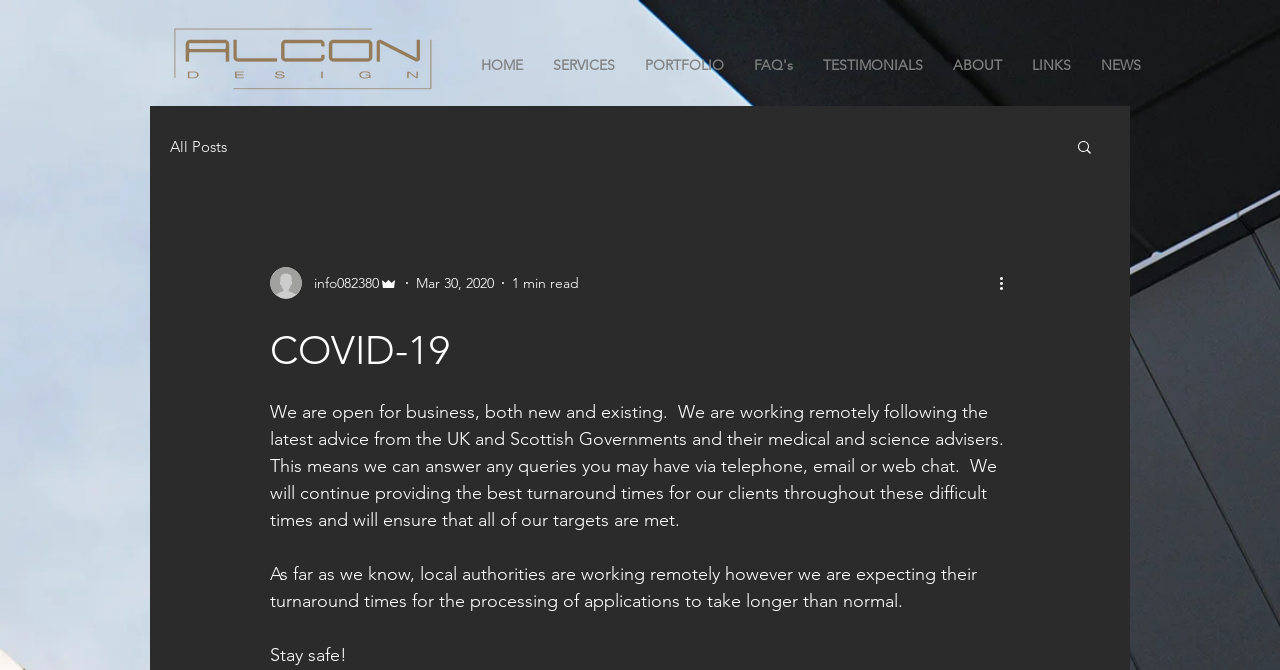Identify the bounding box coordinates of the clickable region necessary to fulfill the following instruction: "Visit the 'HOME' page". The bounding box coordinates should be four float numbers between 0 and 1, i.e., [left, top, right, bottom].

None